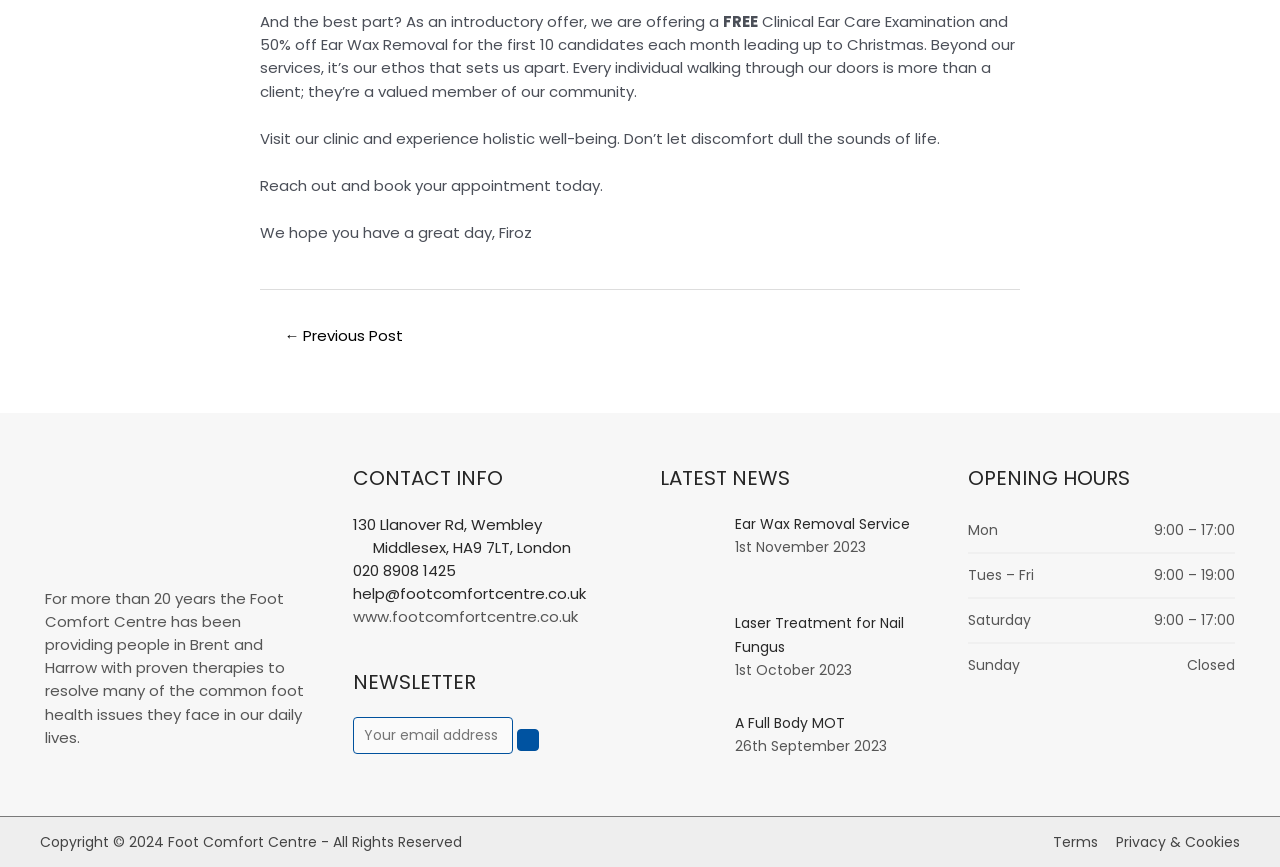Could you provide the bounding box coordinates for the portion of the screen to click to complete this instruction: "Check the opening hours on Saturday"?

[0.756, 0.704, 0.805, 0.727]